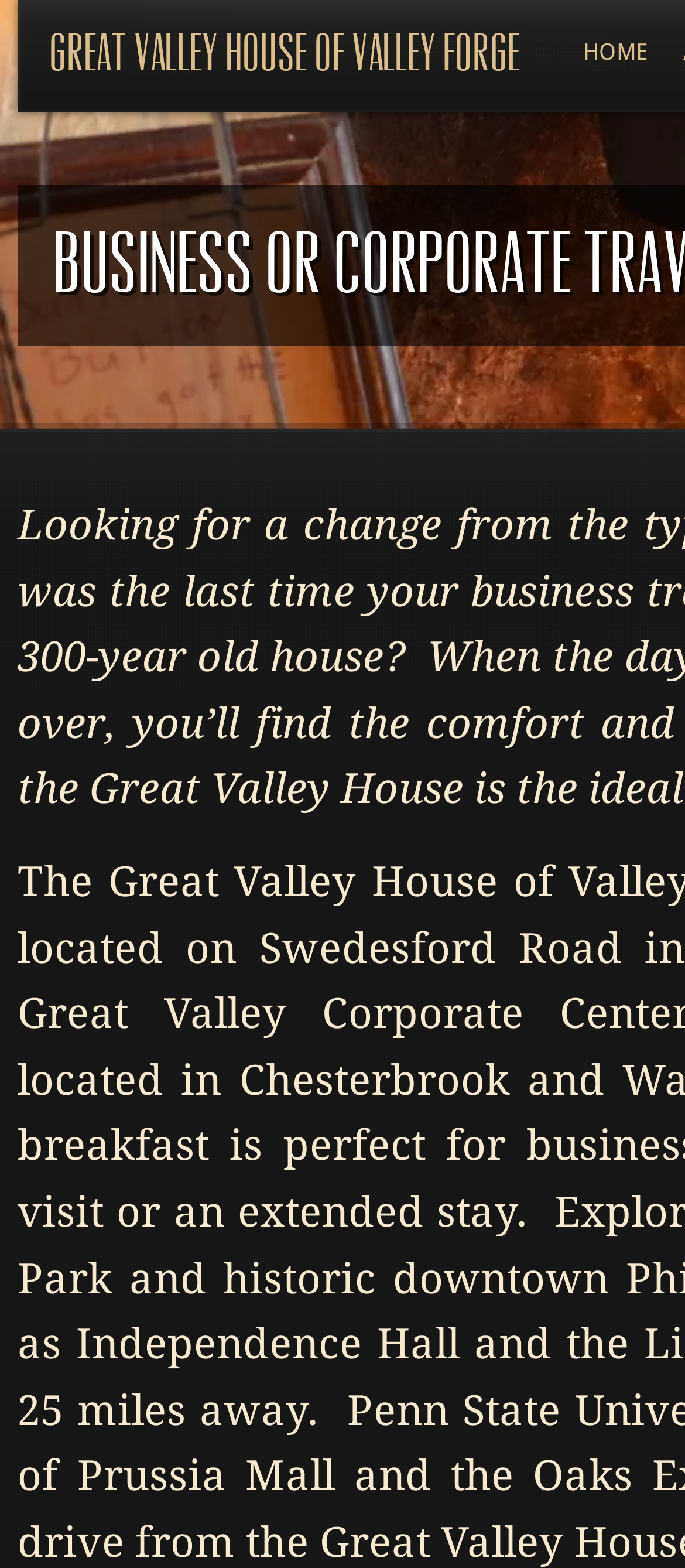Provide the bounding box coordinates for the specified HTML element described in this description: "Home". The coordinates should be four float numbers ranging from 0 to 1, in the format [left, top, right, bottom].

[0.826, 0.019, 0.972, 0.047]